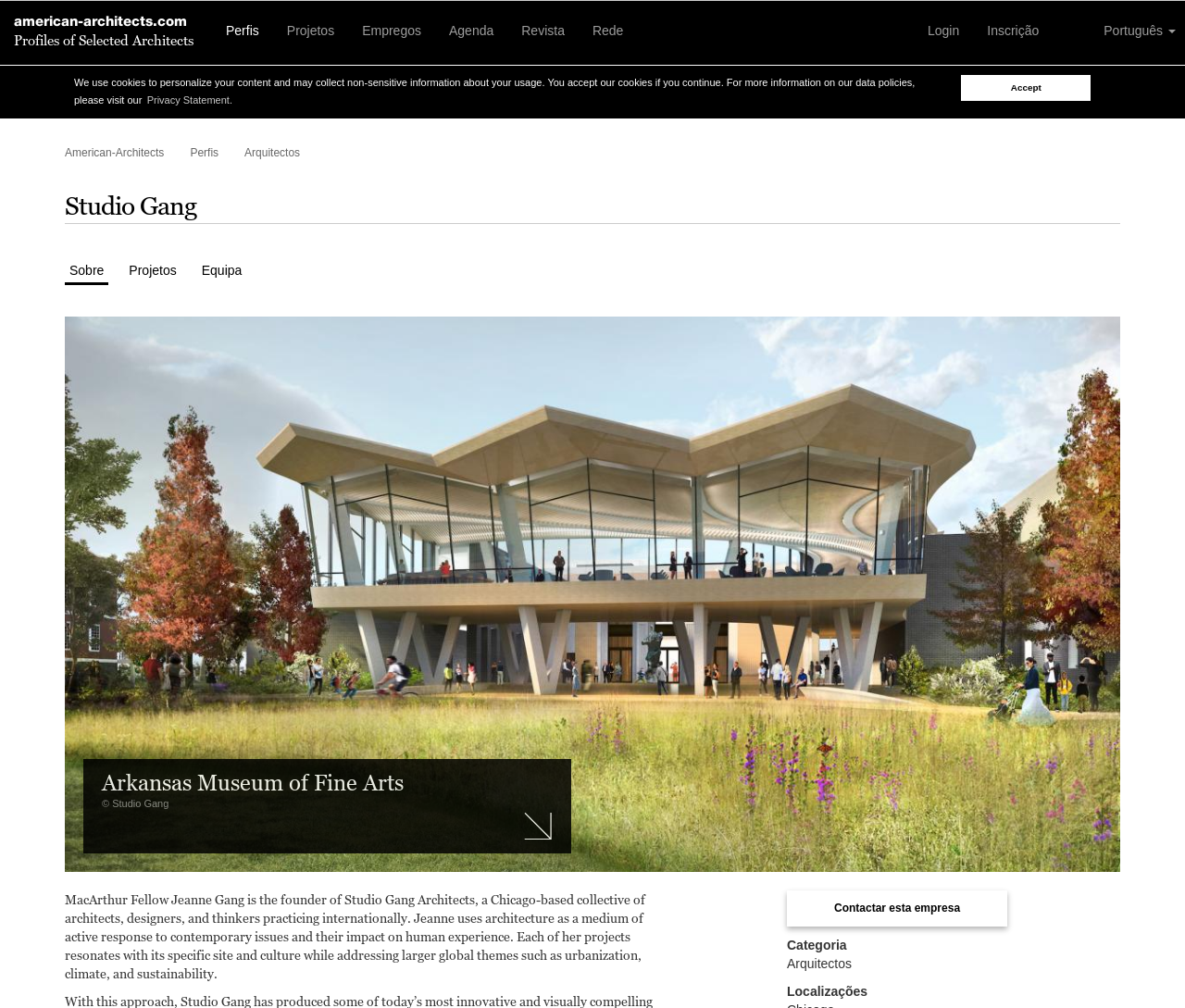Please answer the following question using a single word or phrase: What is the name of the architecture firm?

Studio Gang